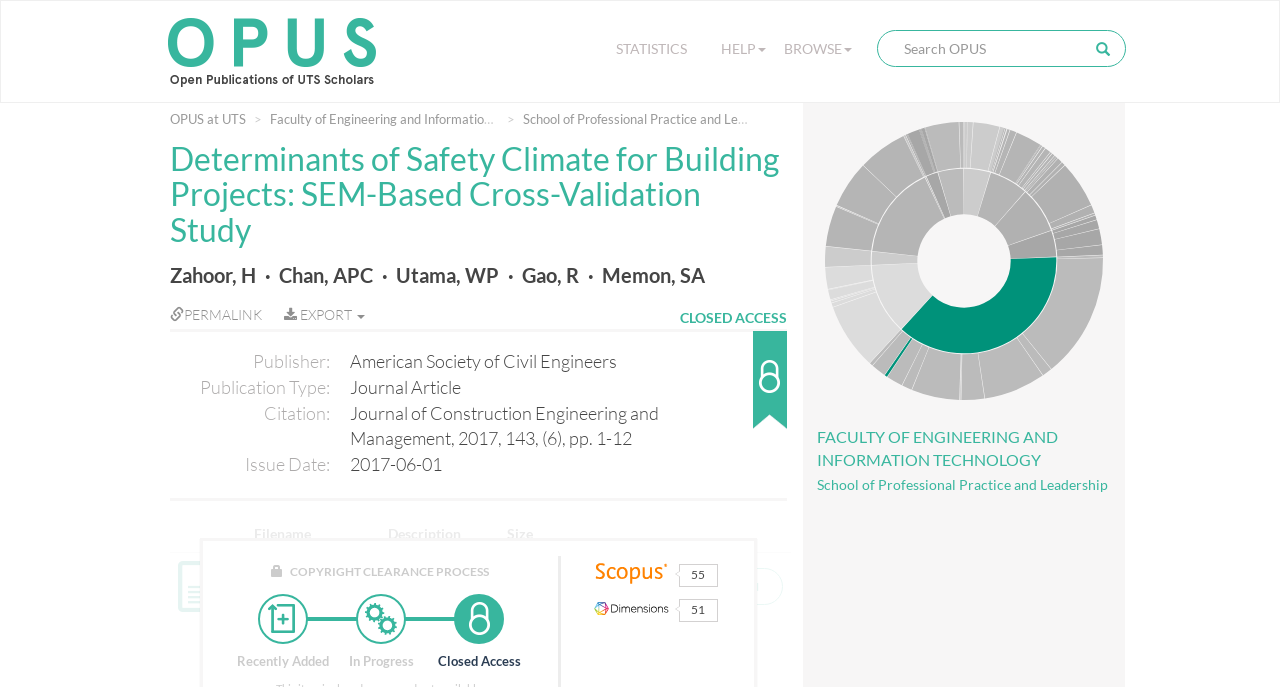What is the issue date of the article?
Look at the screenshot and provide an in-depth answer.

I found the issue date of the article by looking at the description list detail that says 'Issue Date:' and the corresponding value is '2017-06-01'.